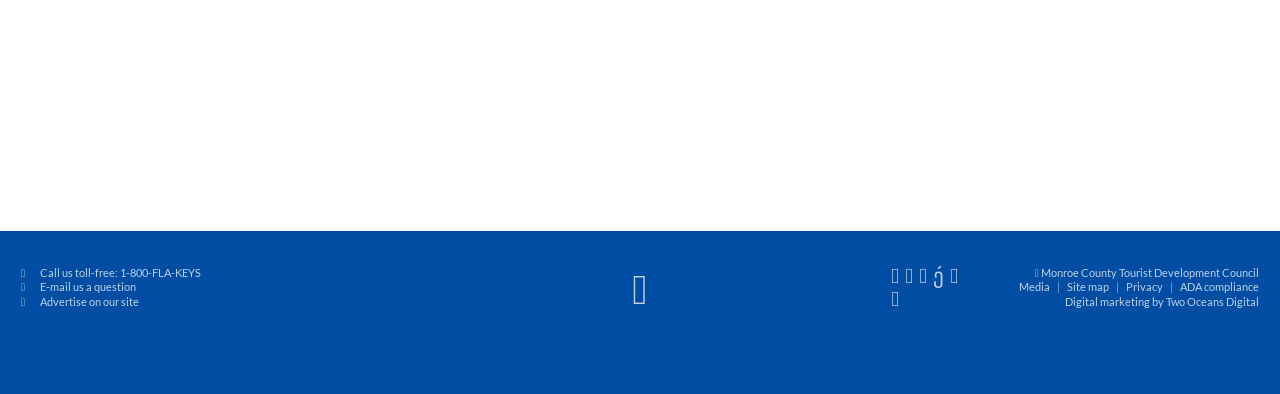Specify the bounding box coordinates of the area to click in order to execute this command: 'View site map'. The coordinates should consist of four float numbers ranging from 0 to 1, and should be formatted as [left, top, right, bottom].

[0.83, 0.712, 0.87, 0.745]